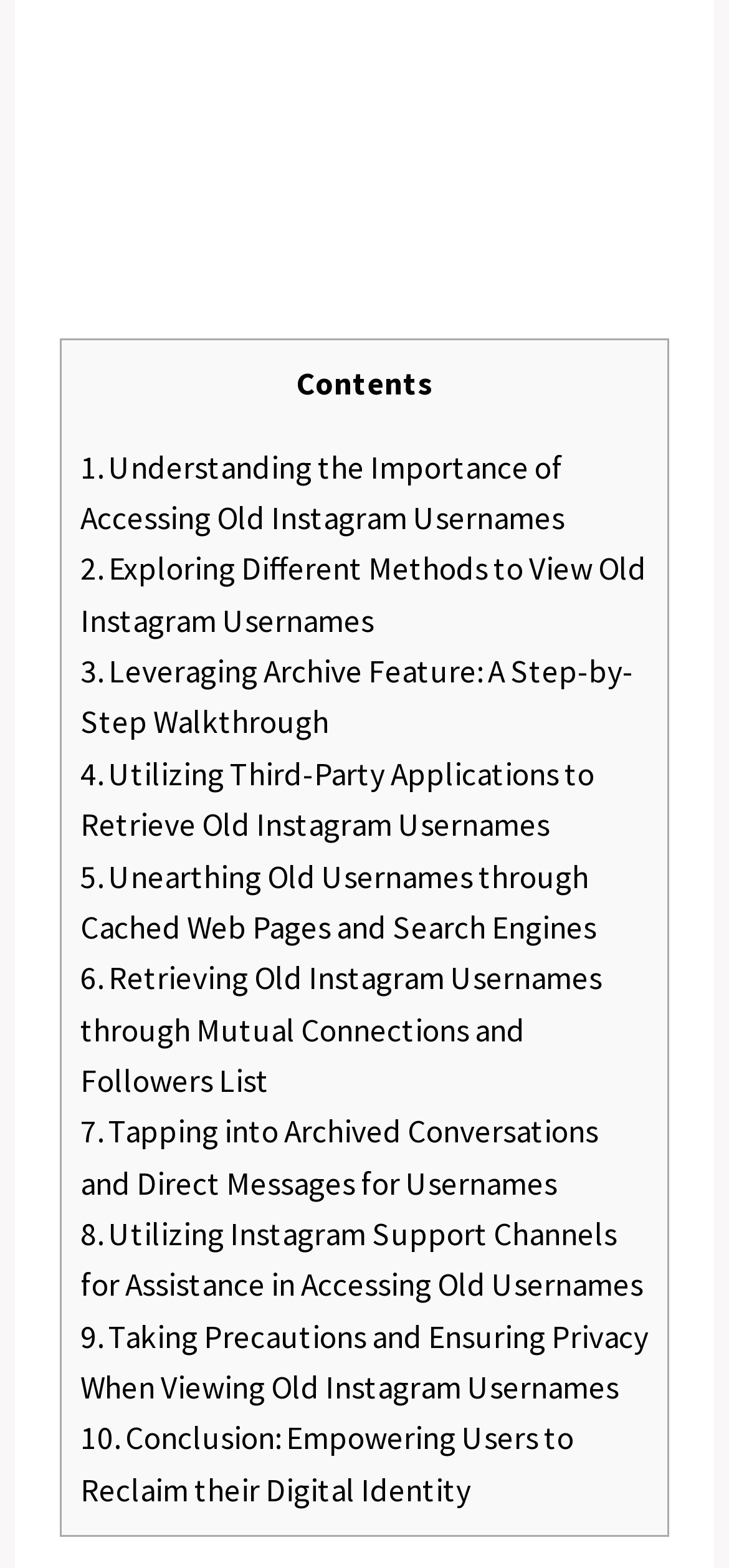Please provide the bounding box coordinates for the element that needs to be clicked to perform the instruction: "View the article about understanding the importance of accessing old Instagram usernames". The coordinates must consist of four float numbers between 0 and 1, formatted as [left, top, right, bottom].

[0.11, 0.285, 0.774, 0.344]